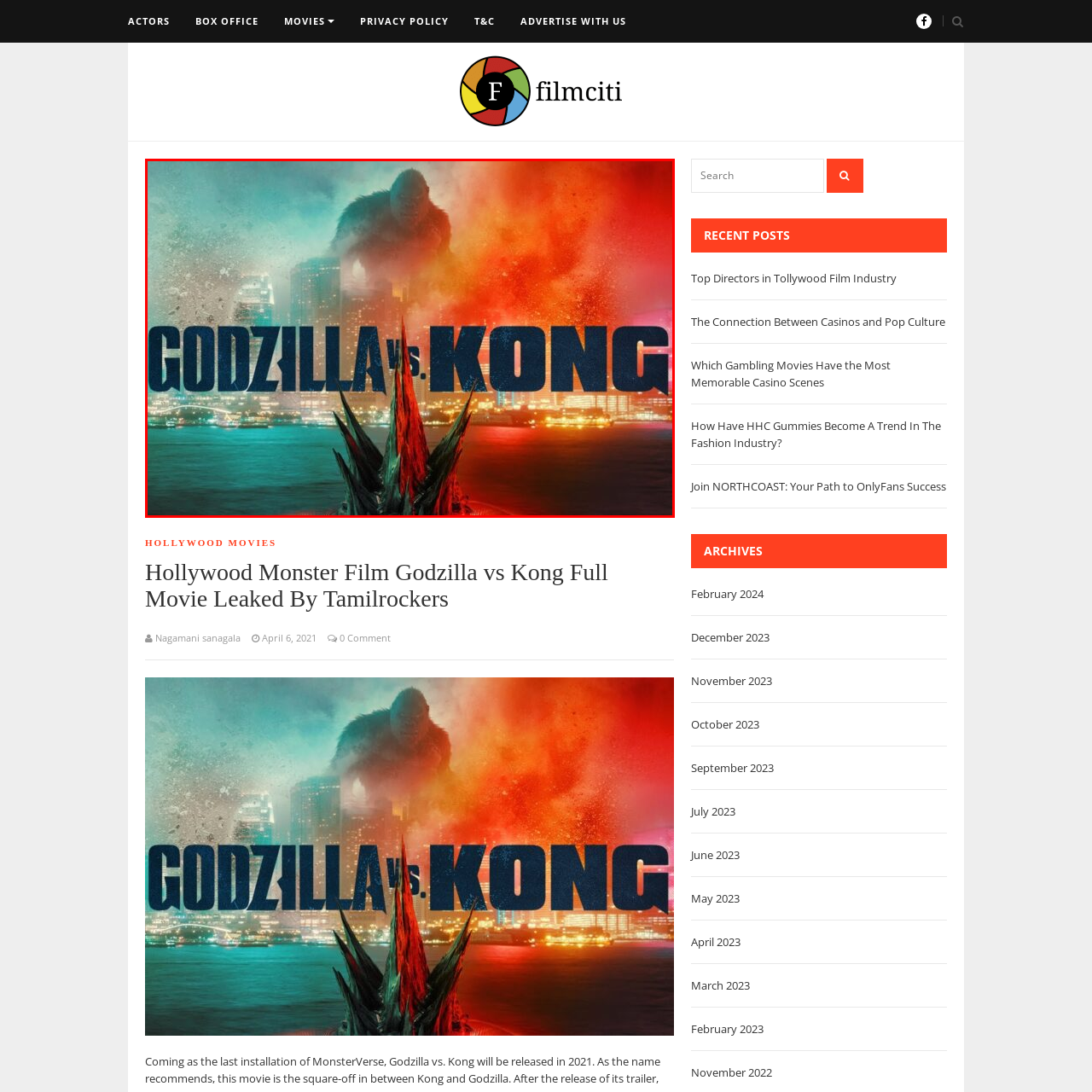Direct your attention to the red-outlined image and answer the question in a word or phrase: What is the release date of the movie?

April 6, 2021